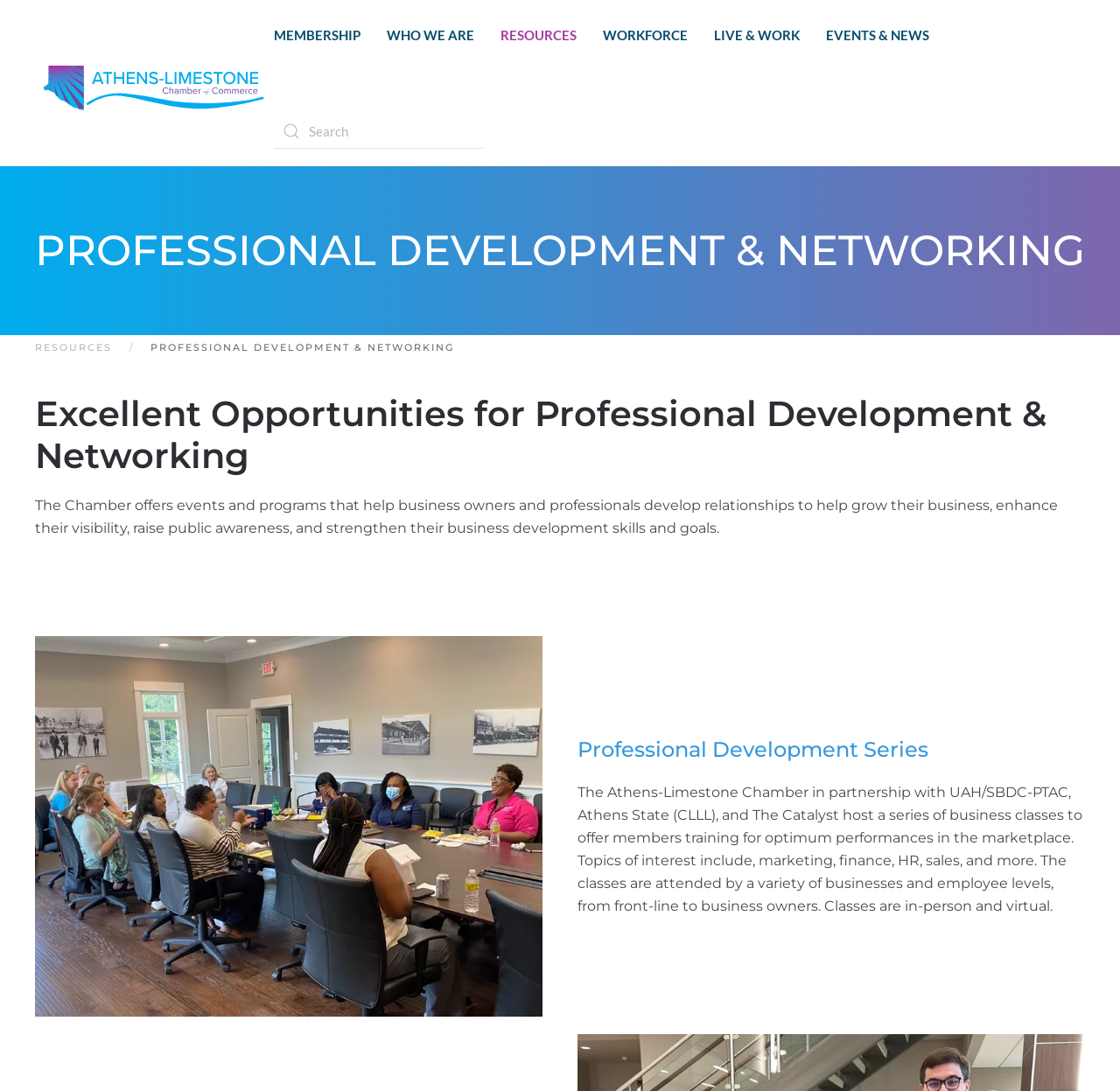Please identify the bounding box coordinates of the clickable area that will allow you to execute the instruction: "Search for something".

[0.244, 0.104, 0.432, 0.136]